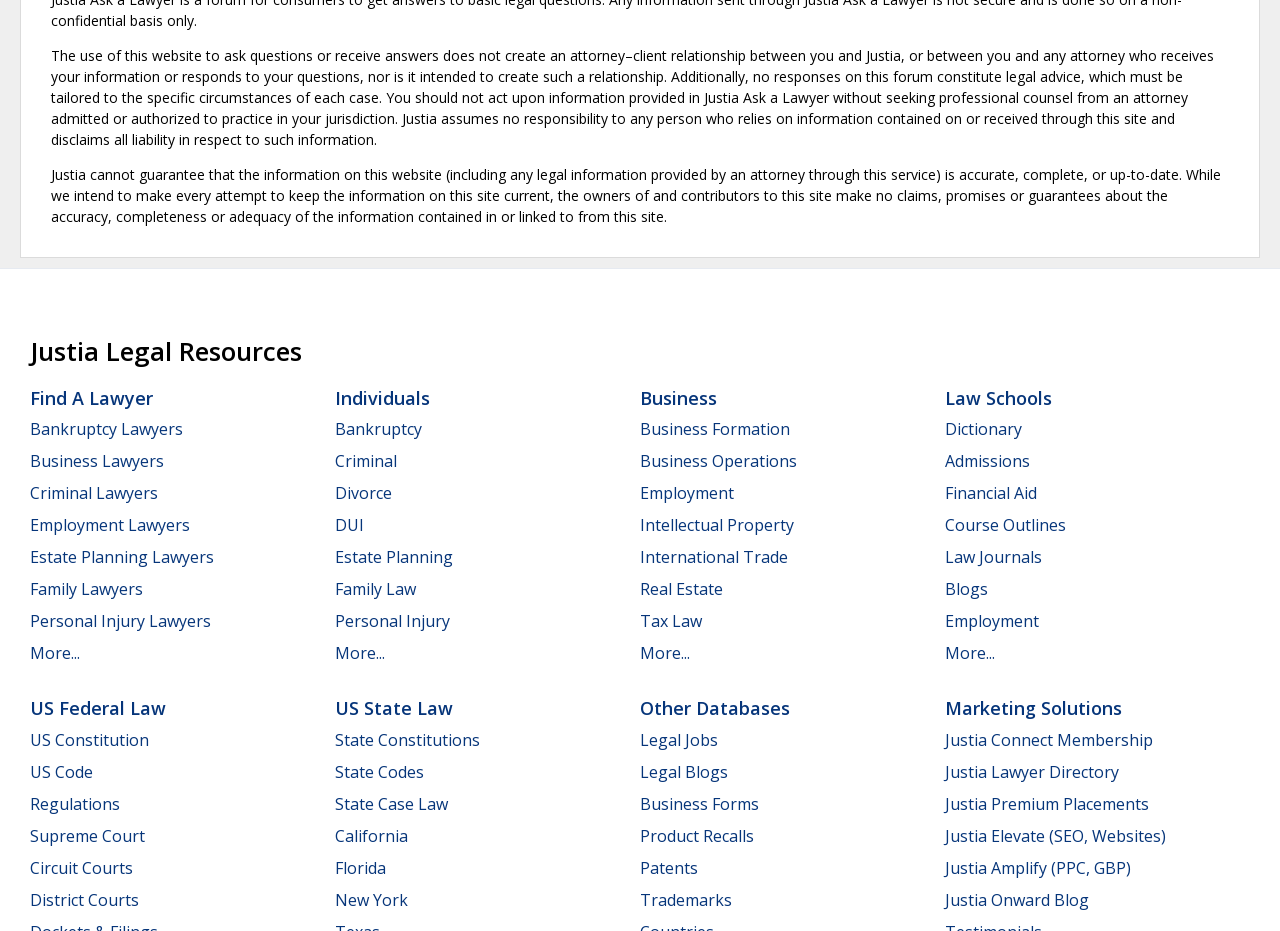What is the name of the legal resource section? From the image, respond with a single word or brief phrase.

Justia Legal Resources